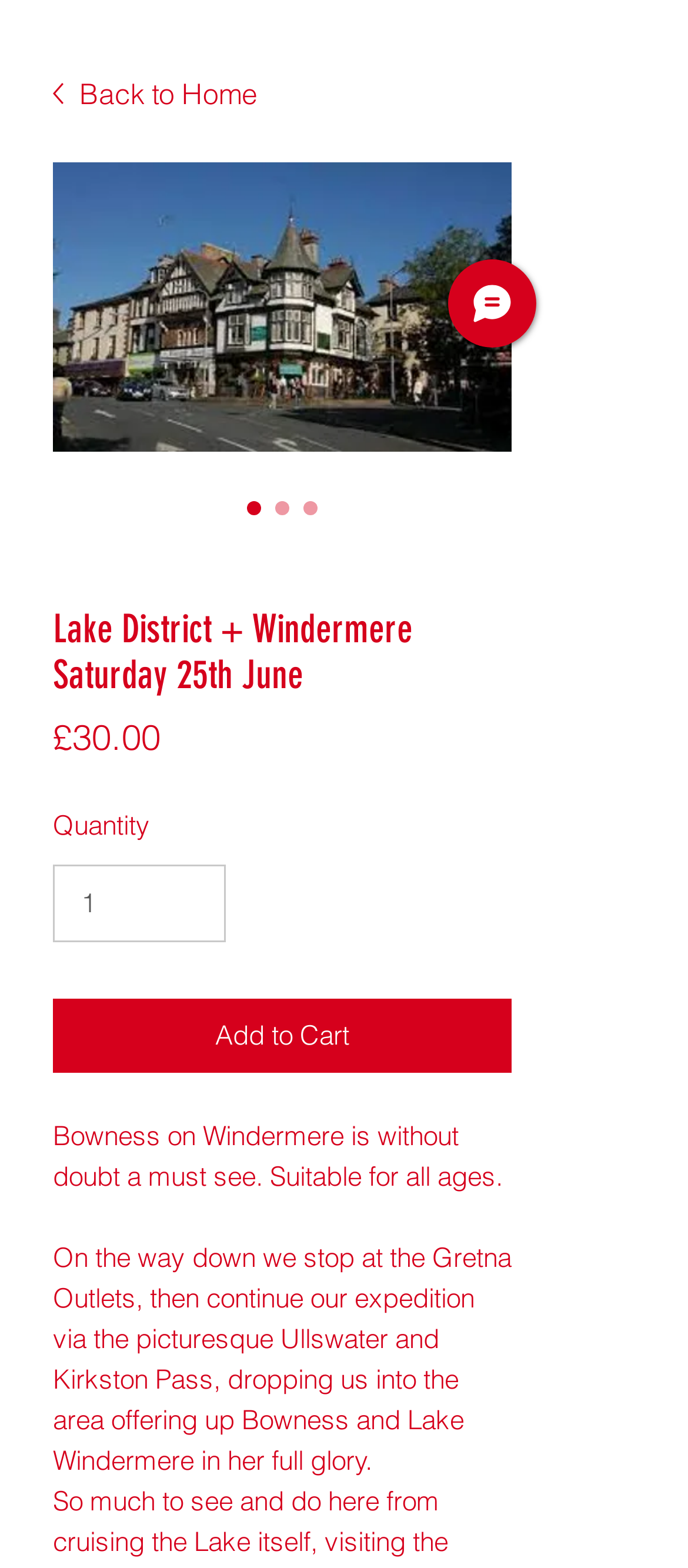Find and provide the bounding box coordinates for the UI element described with: "Mystery/Suspense".

None